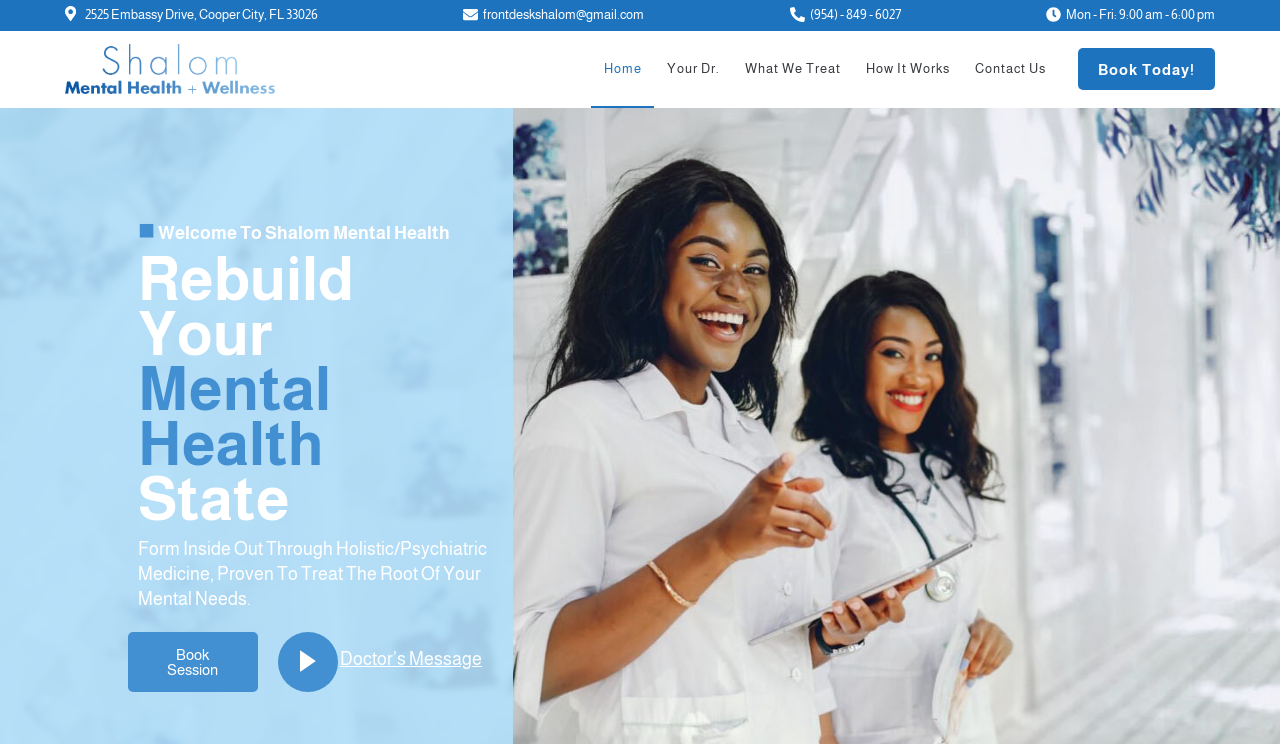Please give the bounding box coordinates of the area that should be clicked to fulfill the following instruction: "Navigate to the 'Home' page". The coordinates should be in the format of four float numbers from 0 to 1, i.e., [left, top, right, bottom].

[0.462, 0.042, 0.511, 0.145]